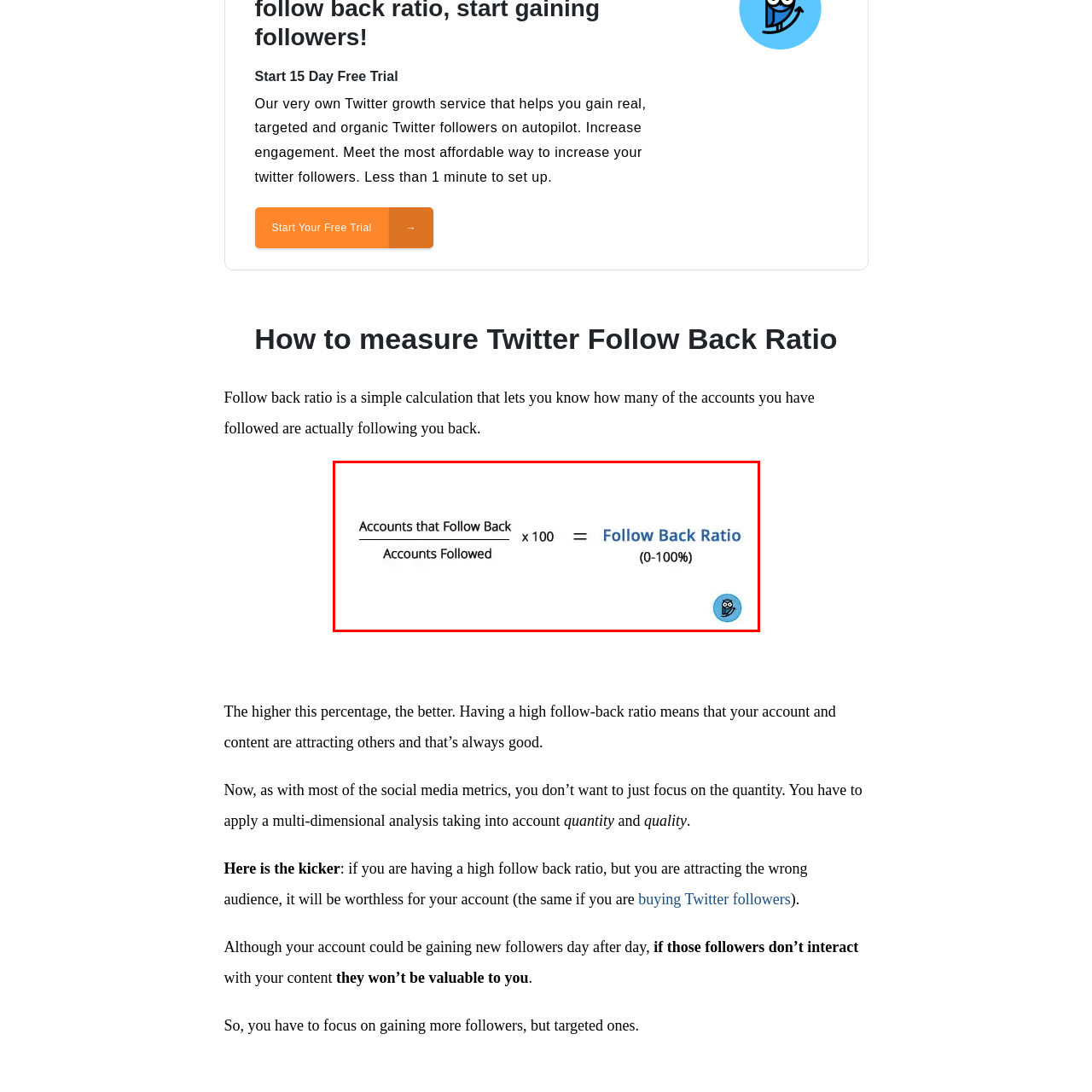Craft a comprehensive description of the image located inside the red boundary.

The image illustrates the formula for calculating the Follow Back Ratio on Twitter. It is presented in a clear and concise format, showing:

\[
\text{Follow Back Ratio} = \left(\frac{\text{Accounts that Follow Back}}{\text{Accounts Followed}}\right) \times 100
\]

This formula calculates the percentage of followers who reciprocate by following you back, represented as a value from 0 to 100%. The design is straightforward, featuring a clean layout with the mathematical expression prominently displayed, accompanied by a small icon of an owl in the bottom right corner. This visual aids in understanding how to measure engagement effectiveness on Twitter.